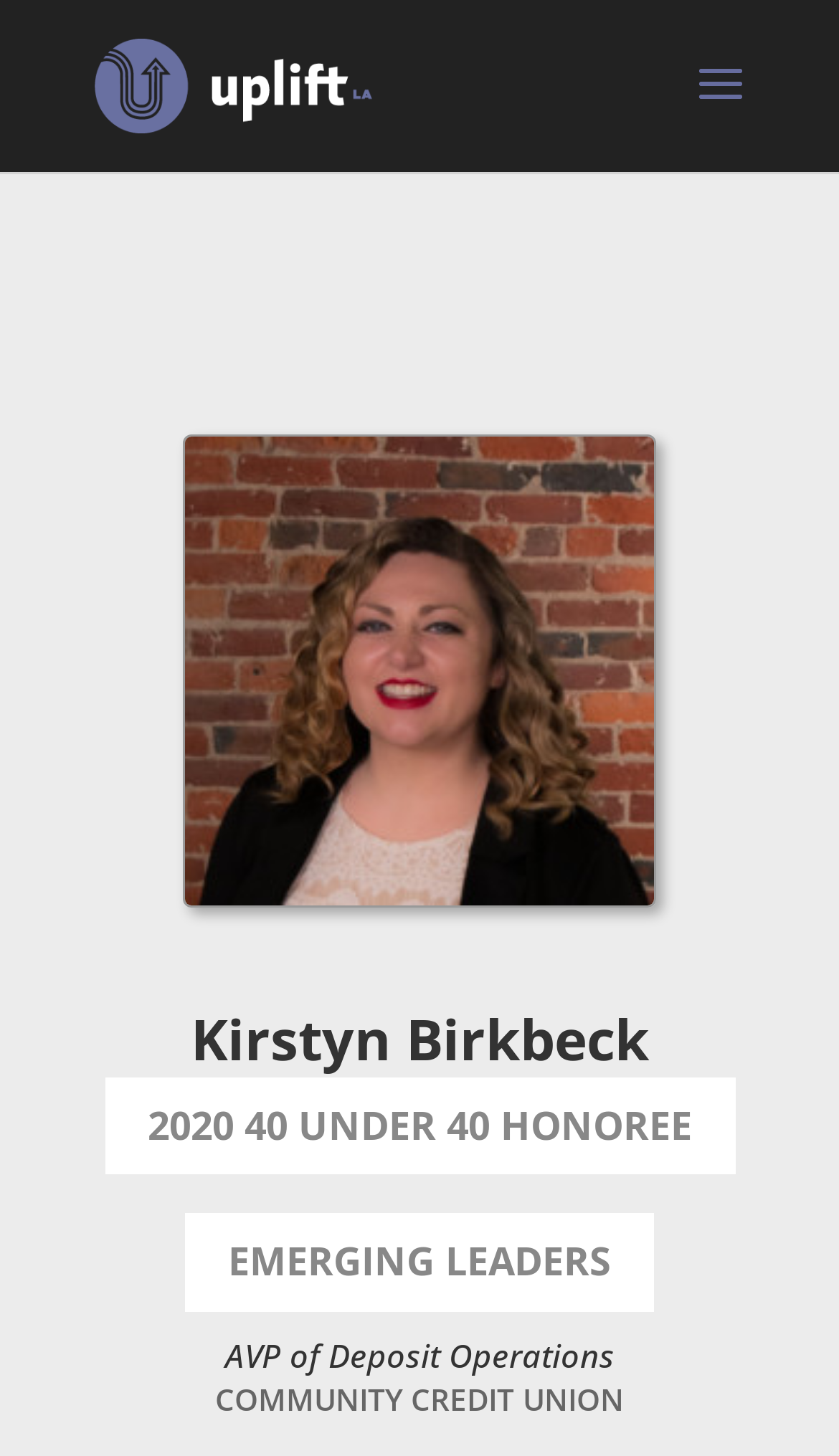Give a concise answer of one word or phrase to the question: 
What is the link text at the top of the page?

Uplift LA